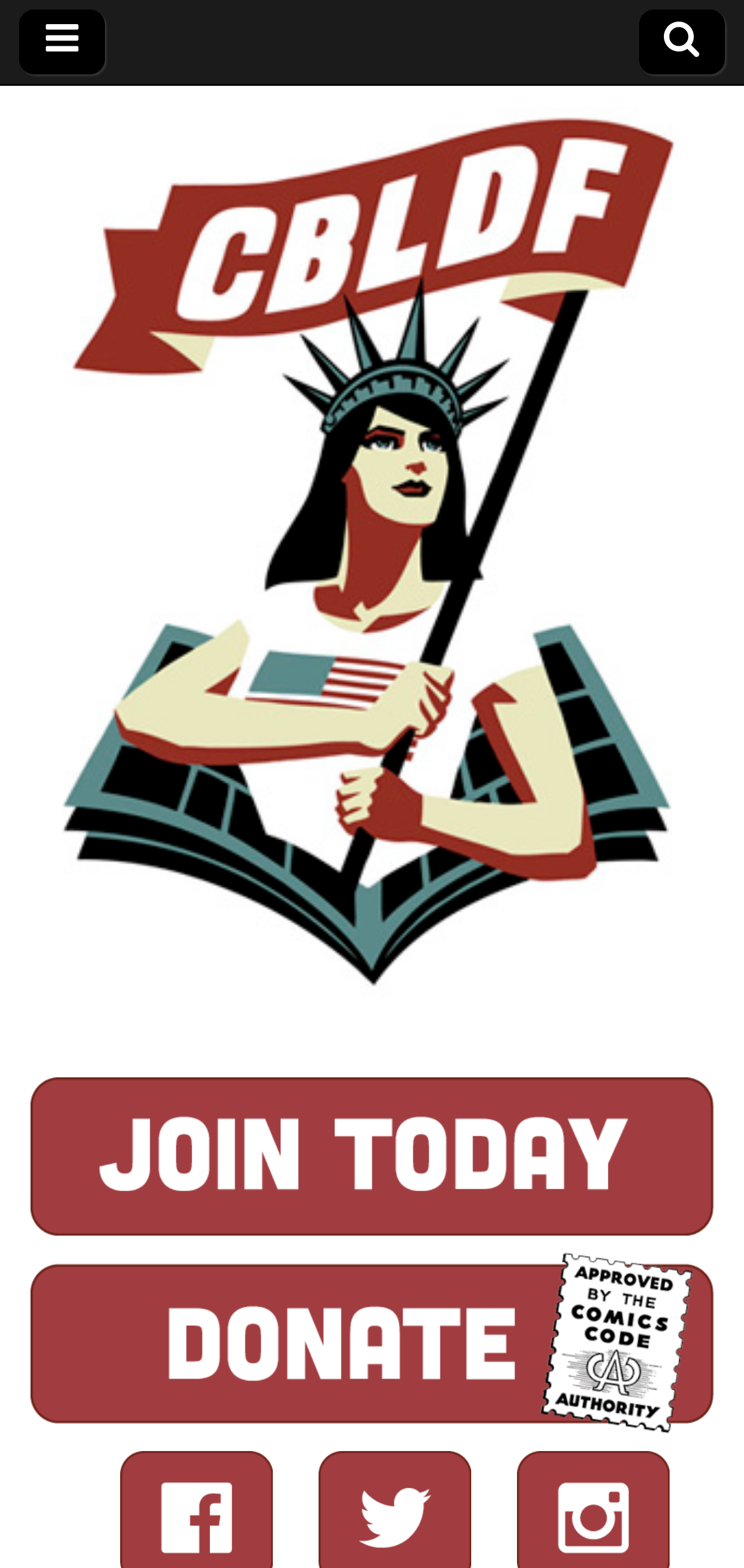Identify the bounding box coordinates for the UI element described as: "Comic Book Legal Defense Fund". The coordinates should be provided as four floats between 0 and 1: [left, top, right, bottom].

[0.051, 0.091, 0.564, 0.383]